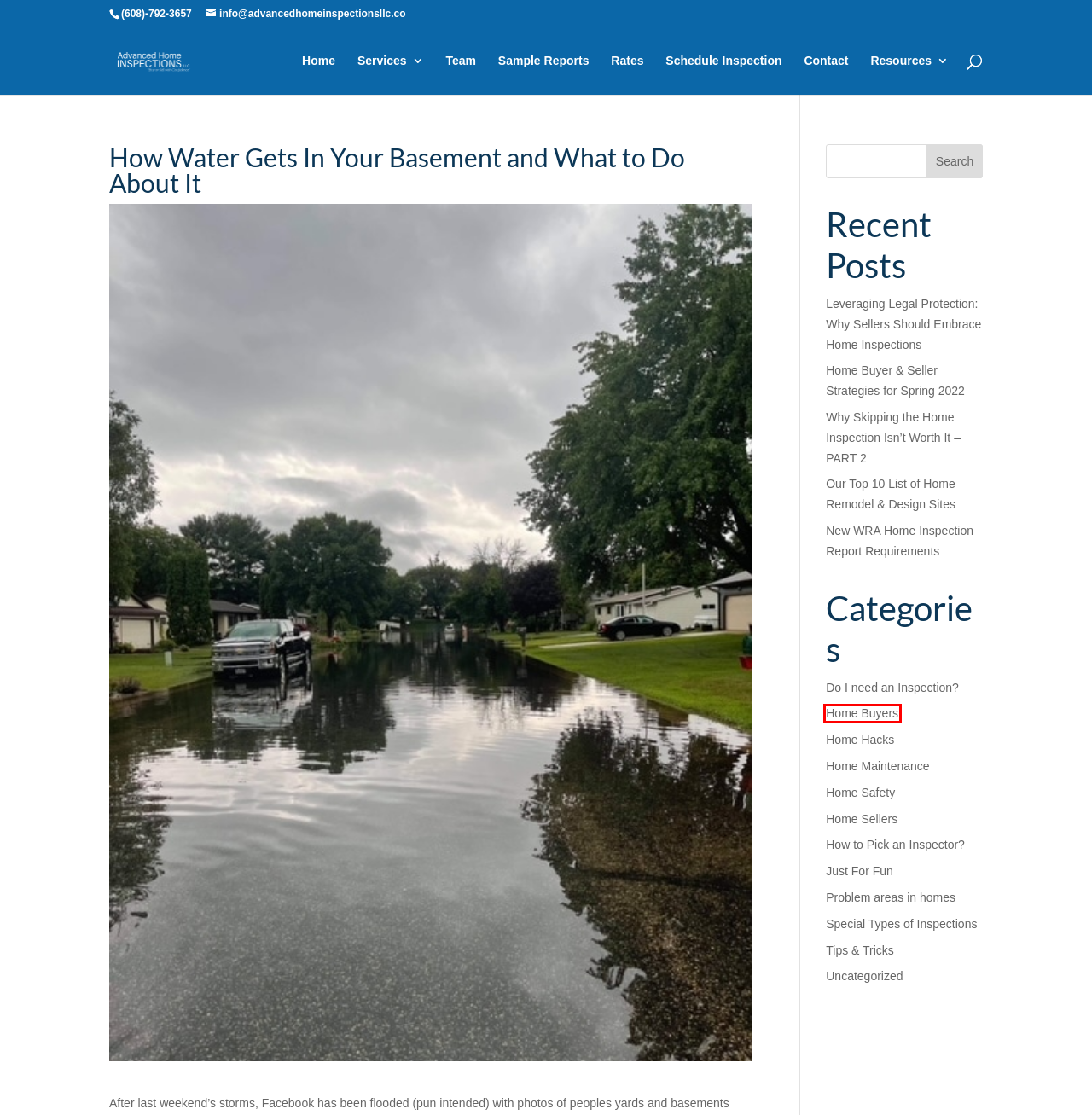A screenshot of a webpage is given, featuring a red bounding box around a UI element. Please choose the webpage description that best aligns with the new webpage after clicking the element in the bounding box. These are the descriptions:
A. Home Buyers Archives - Advanced Home Inspections LLC
B. Our Team - Advanced Home Inspections LLC
C. Why Sellers Should Embrace Home Inspections
D. Home Hacks Archives - Advanced Home Inspections LLC
E. Why Skipping the Home Inspection Isn’t Worth It - PART 2 - Advanced Home Inspections LLC
F. Resources - Advanced Home Inspections LLC
G. Home Maintenance Archives - Advanced Home Inspections LLC
H. Home Buyer & Seller Strategies for Spring 2022 - Advanced Home Inspections LLC

A